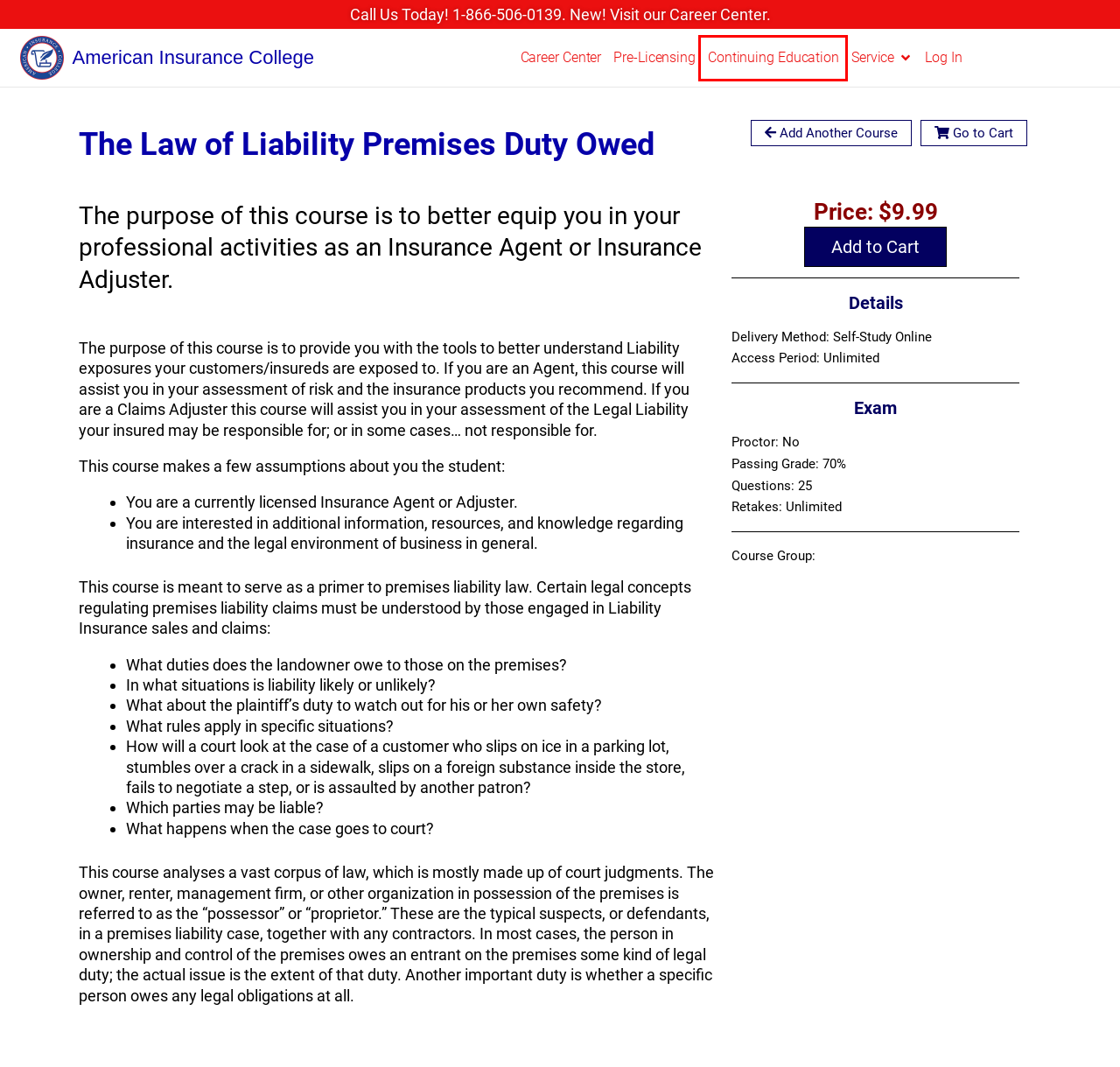You are given a webpage screenshot where a red bounding box highlights an element. Determine the most fitting webpage description for the new page that loads after clicking the element within the red bounding box. Here are the candidates:
A. Refund Policy - American Insurance College
B. Contact Us - American Insurance College
C. American Insurance College - Student-Centered Insurance Education
D. Privacy Policy - American Insurance College
E. Agent and Adjuster Continuing Education - American Insurance College
F. Cart - American Insurance College
G. Licensing - American Insurance College
H. My Account - American Insurance College

E